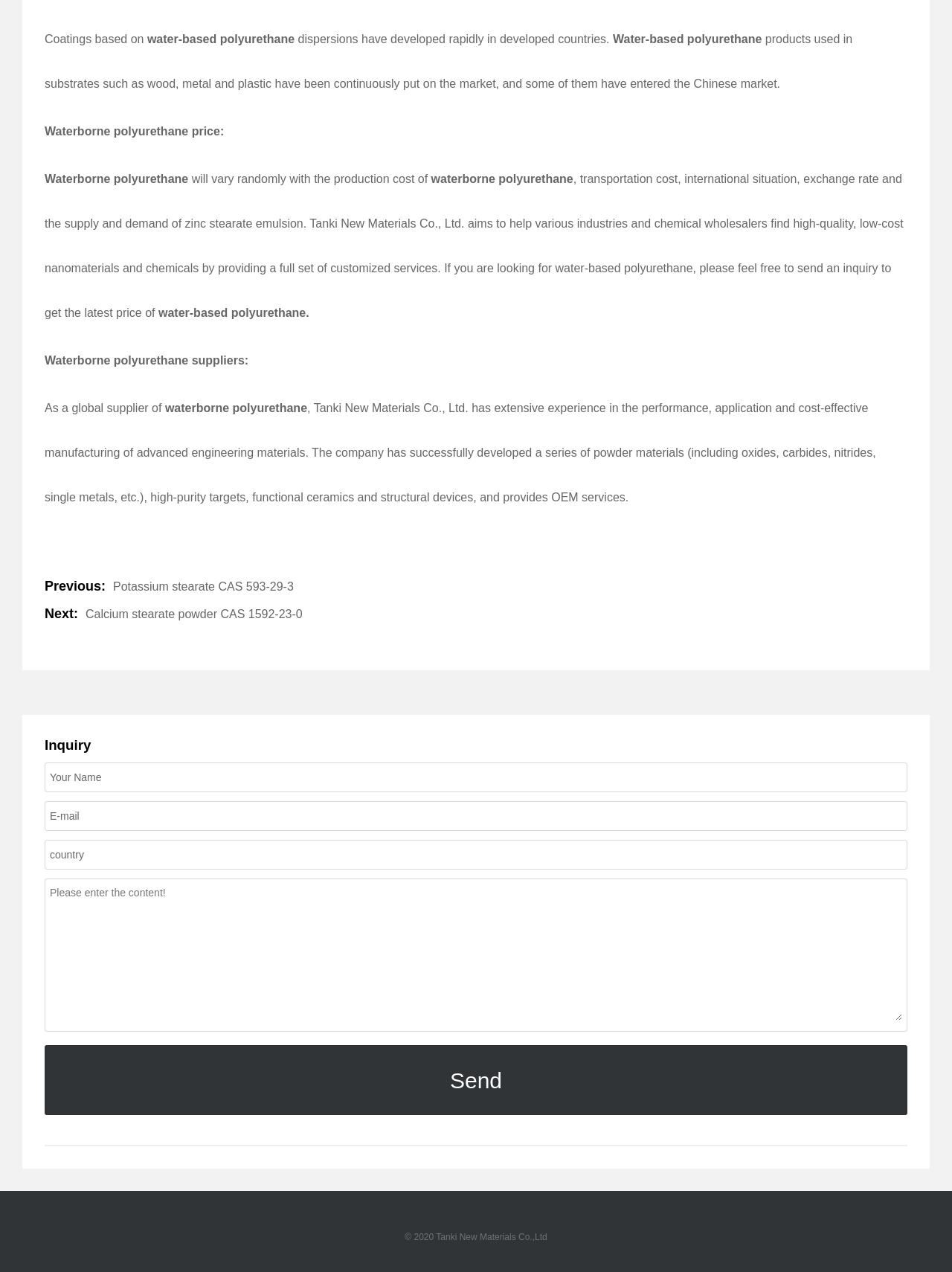Please give a one-word or short phrase response to the following question: 
Who is the supplier of waterborne polyurethane?

Tanki New Materials Co., Ltd.